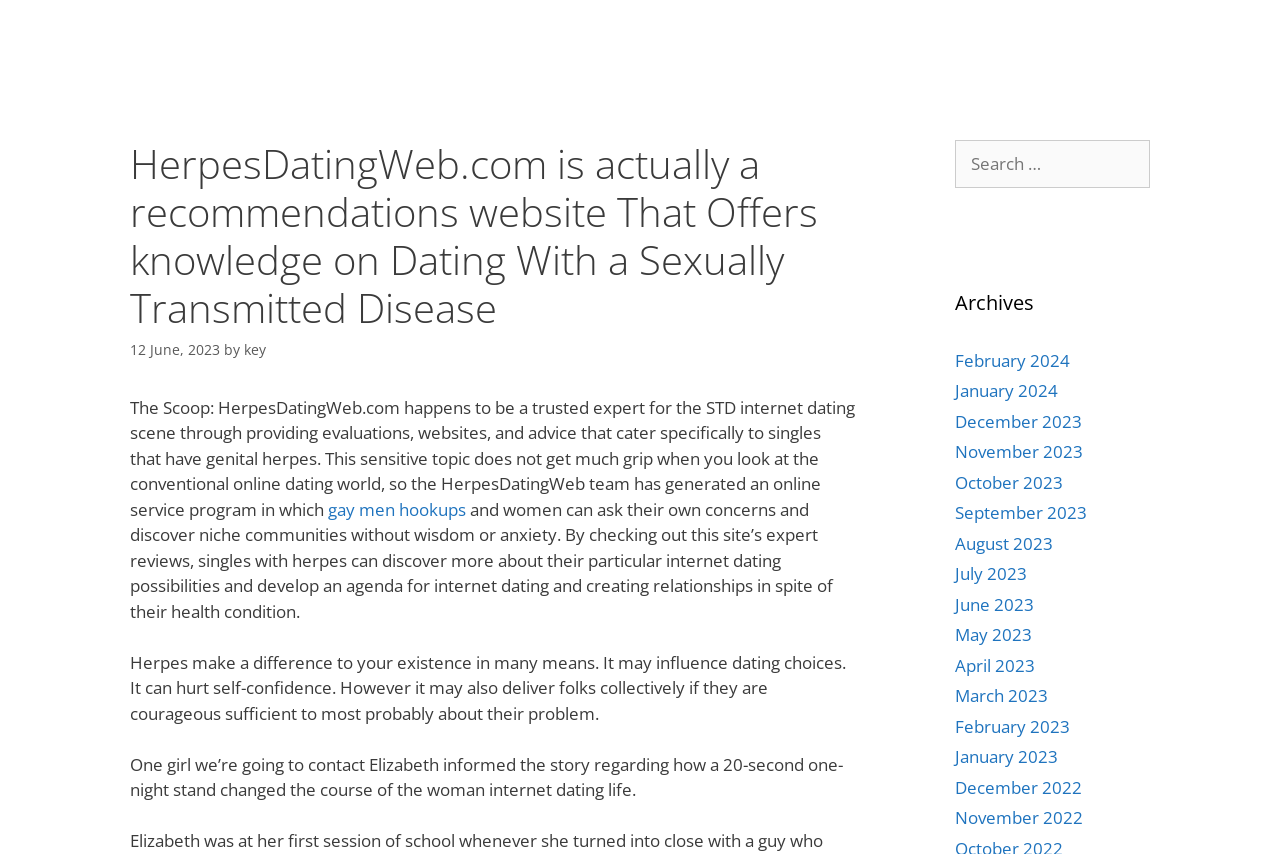Offer a meticulous caption that includes all visible features of the webpage.

The webpage is a recommendations website focused on dating with a sexually transmitted disease, specifically herpes. At the top, there is a header section with a title "HerpesDatingWeb.com is actually a recommendations website That Offers knowledge on Dating With a Sexually Transmitted Disease" and a timestamp "12 June, 2023" along with a link to the author "key". 

Below the header, there is a paragraph of text that explains the purpose of the website, which is to provide a platform for singles with genital herpes to find dating advice and reviews of websites catering to their needs. The text also mentions that the website allows users to ask questions and find niche communities without fear or anxiety.

Following this paragraph, there are two more paragraphs of text that discuss the impact of herpes on one's life and dating choices, and how the website can help people with herpes find relationships despite their condition. The second paragraph tells the story of a woman named Elizabeth who had a life-changing experience due to a one-night stand.

On the right side of the page, there is a complementary section with a search box at the top labeled "Search for:". Below the search box, there is a heading "Archives" followed by a list of 12 links to monthly archives, ranging from February 2024 to December 2022.